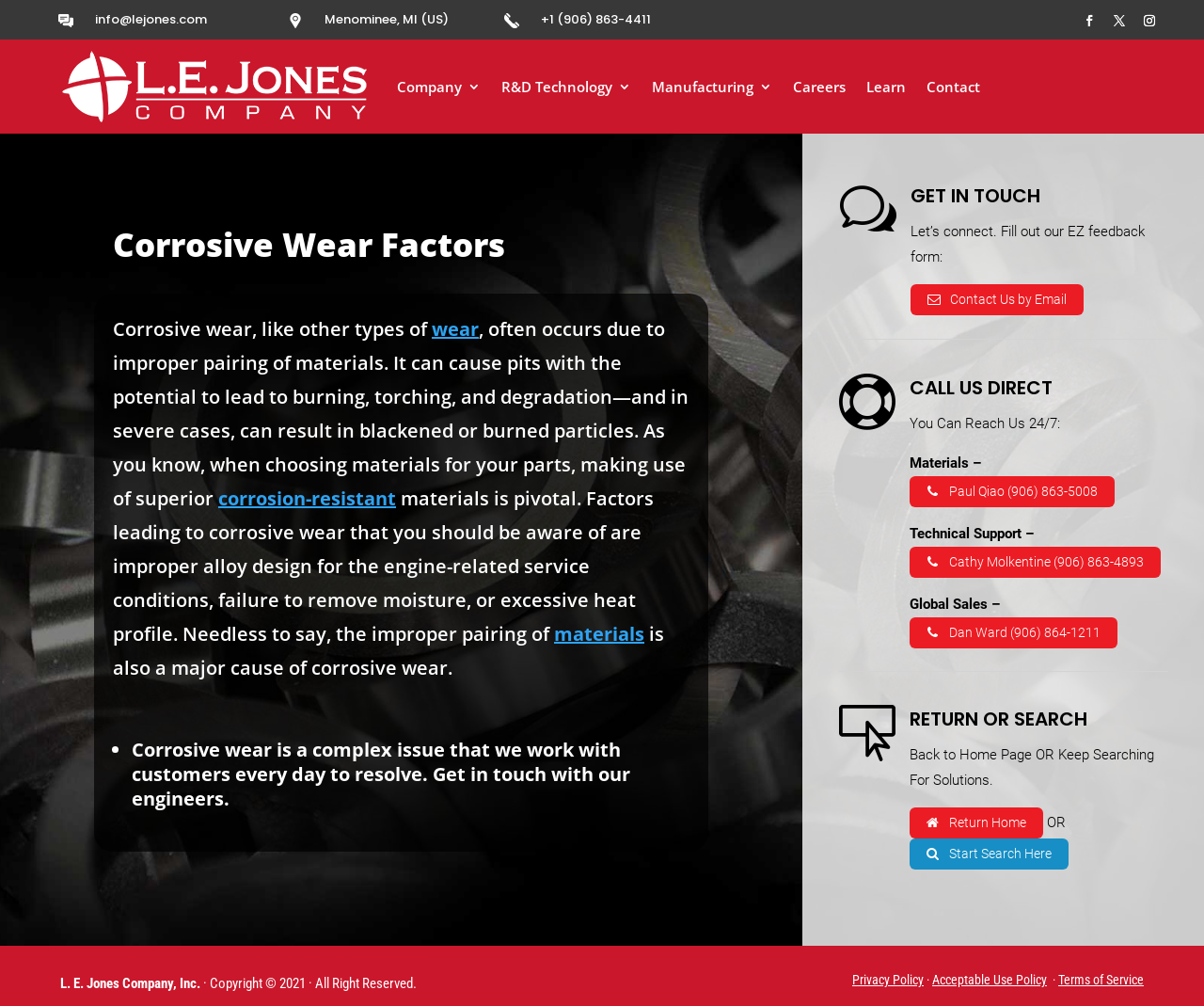Please find the bounding box coordinates in the format (top-left x, top-left y, bottom-right x, bottom-right y) for the given element description. Ensure the coordinates are floating point numbers between 0 and 1. Description: alt="L. E. Jones Company, LLC"

[0.05, 0.049, 0.306, 0.124]